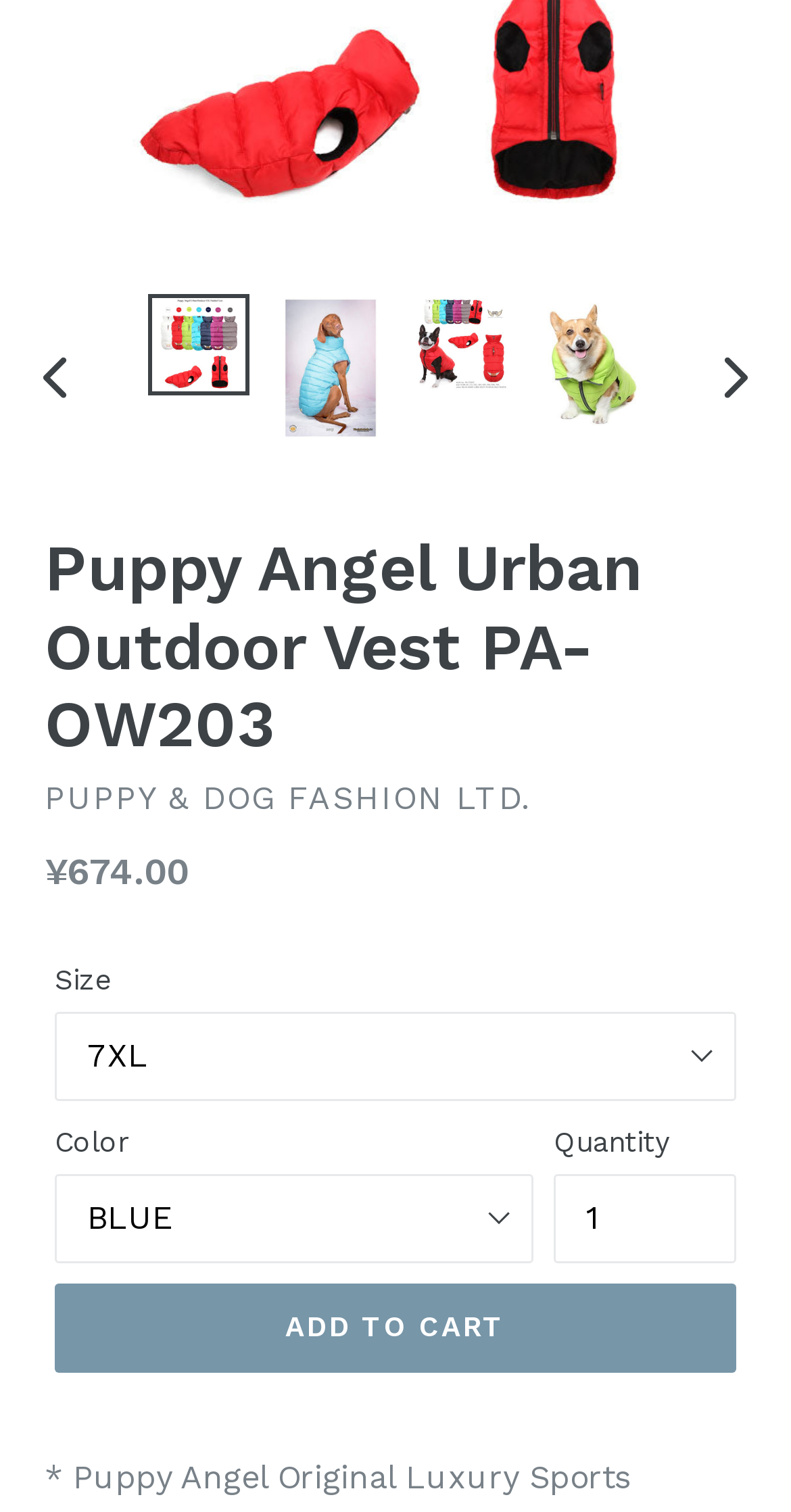From the element description Add to cart, predict the bounding box coordinates of the UI element. The coordinates must be specified in the format (top-left x, top-left y, bottom-right x, bottom-right y) and should be within the 0 to 1 range.

[0.069, 0.848, 0.931, 0.907]